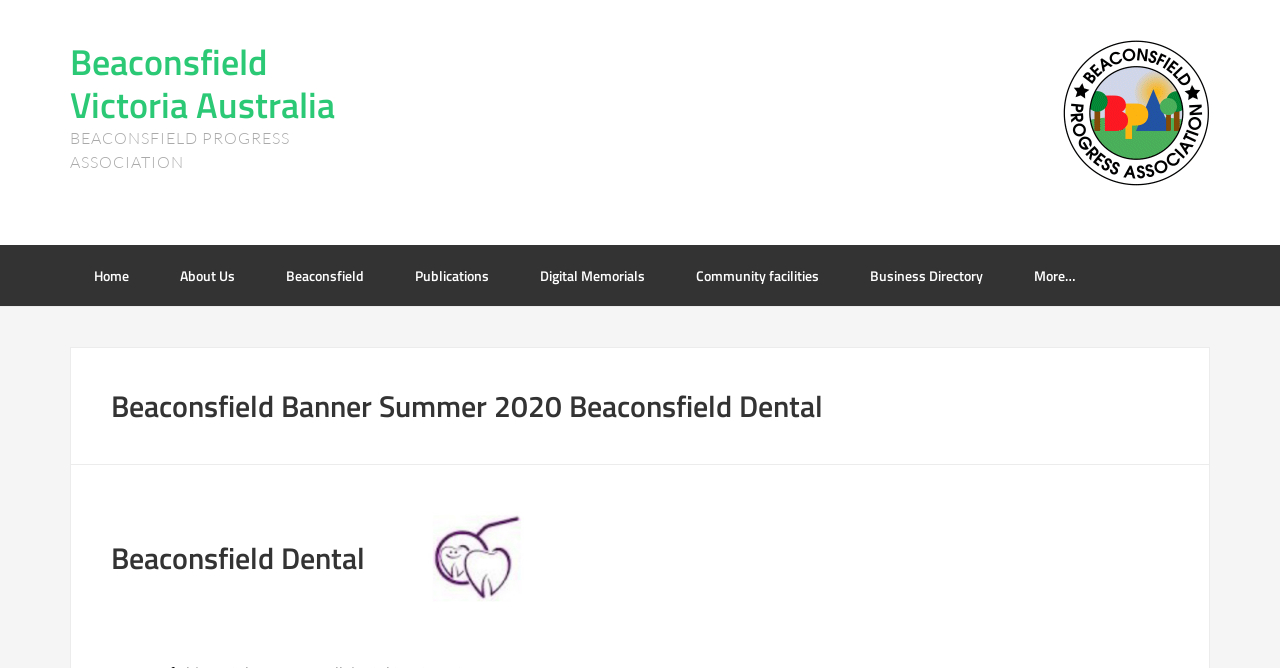Determine the bounding box coordinates of the region to click in order to accomplish the following instruction: "check business directory". Provide the coordinates as four float numbers between 0 and 1, specifically [left, top, right, bottom].

[0.661, 0.367, 0.787, 0.458]